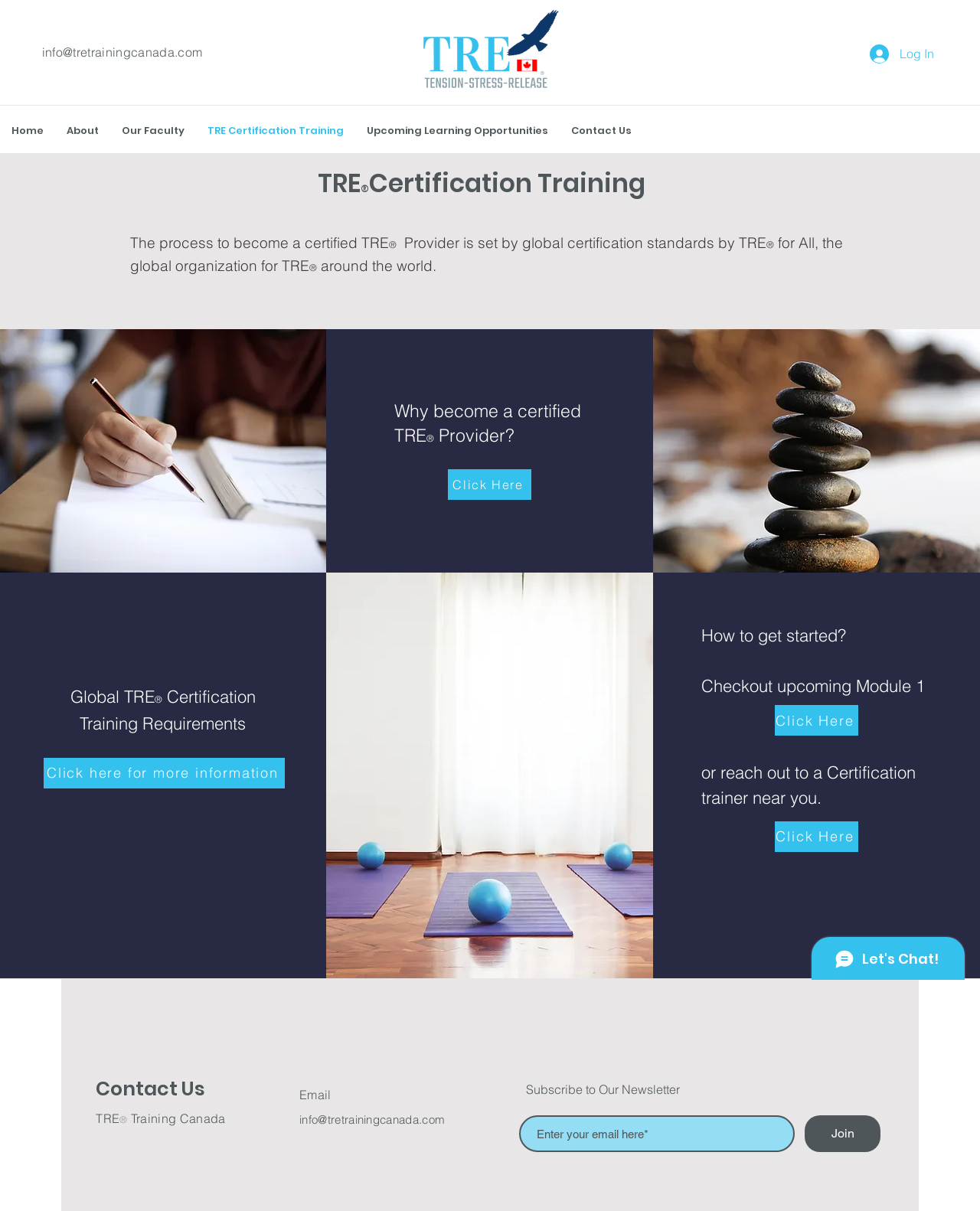Give a detailed explanation of the elements present on the webpage.

The webpage is about TRE Certification Training, specifically for TRE Training Canada. At the top left, there is a logo image of TRE-new-logo-2023.png, and a login button is located at the top right. Below the logo, there is a main section that contains the majority of the content.

The main section starts with a heading "TRE Certification Training" followed by a paragraph of text that explains the process of becoming a certified TRE Provider, set by global certification standards by TRE for All, the global organization for TRE around the world.

Below the paragraph, there are two images, one of "Student Writing" and another of "Balancing Rocks", which are placed side by side. Following the images, there is a section that asks "Why become a certified TRE Provider?" with a link to "Click Here" and another image of "Yoga Studio" below.

The next section is about Global TRE Certification Training Requirements, with a link to "Click here for more information". This is followed by a section that asks "How to get started?" with options to checkout upcoming Module 1 or reach out to a Certification trainer near you.

At the top of the page, there is a navigation menu with links to "Home", "About", "Our Faculty", "TRE Certification Training", "Upcoming Learning Opportunities", and "Contact Us". There is also a chat iframe at the bottom right corner of the page.

Finally, at the bottom of the page, there is a "Contact Us" section with the organization's name, email address, and a newsletter subscription form.